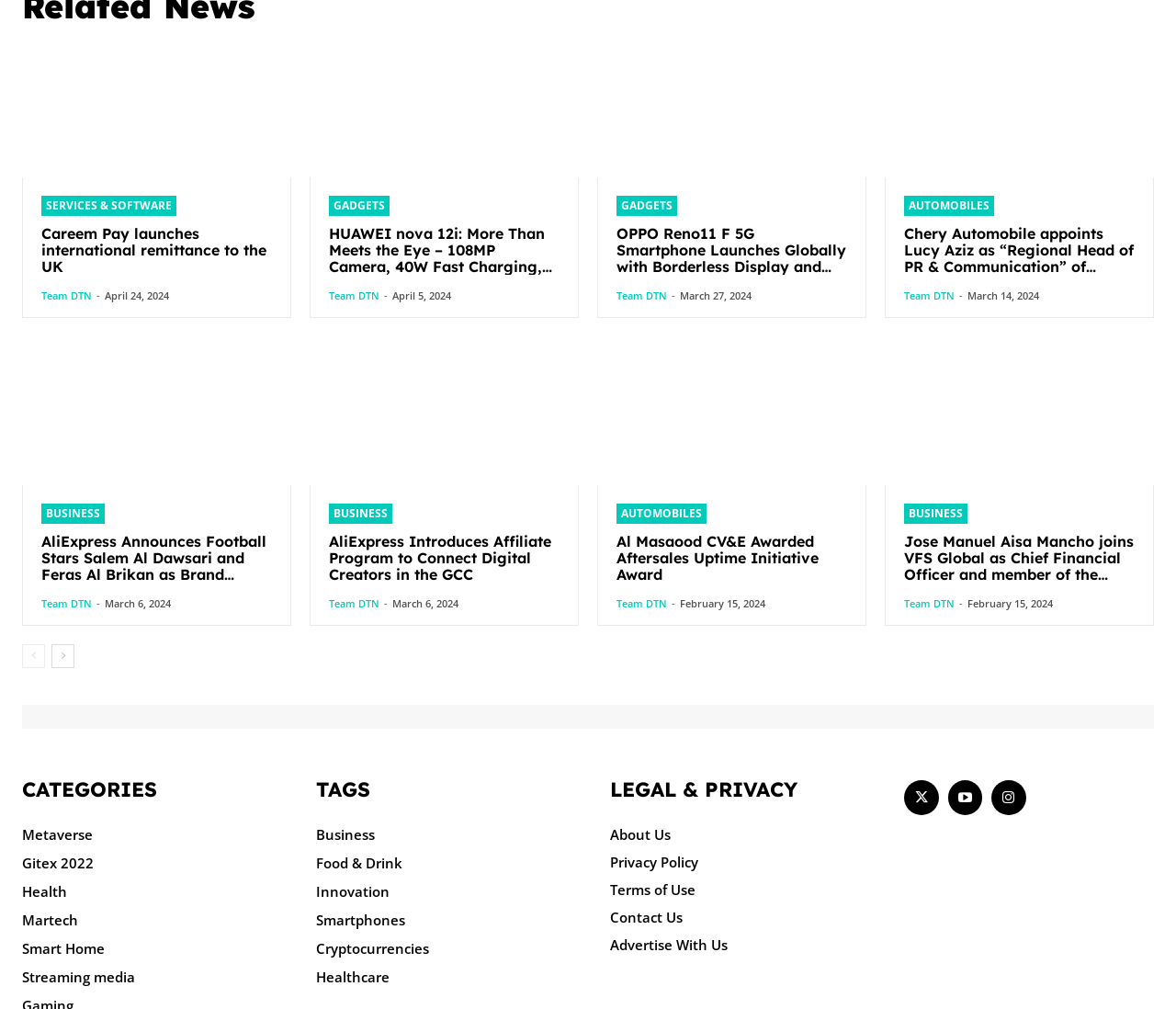Predict the bounding box of the UI element that fits this description: "Martech".

[0.019, 0.896, 0.231, 0.924]